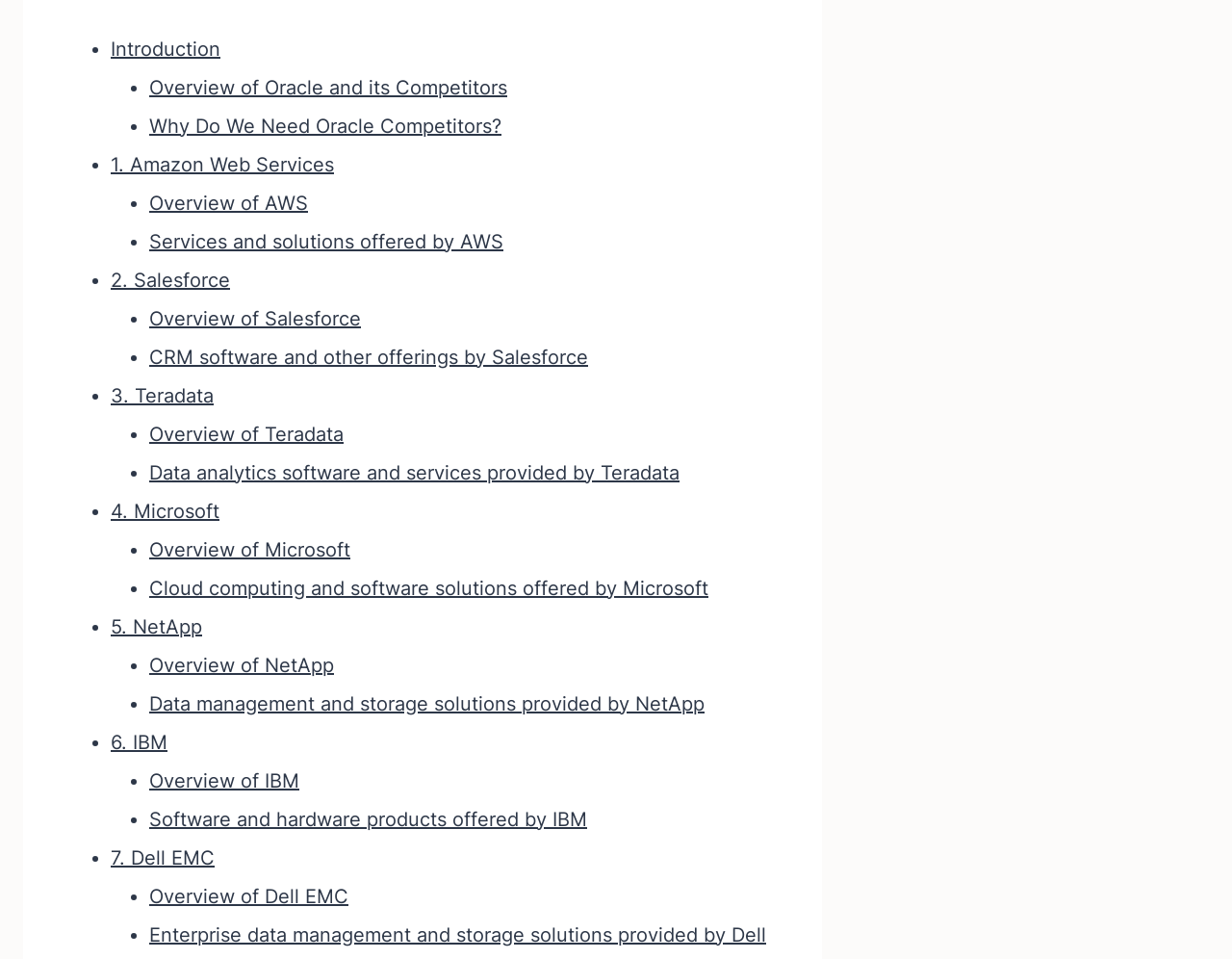Find the bounding box coordinates of the element you need to click on to perform this action: 'Learn about Amazon Web Services'. The coordinates should be represented by four float values between 0 and 1, in the format [left, top, right, bottom].

[0.09, 0.159, 0.271, 0.183]